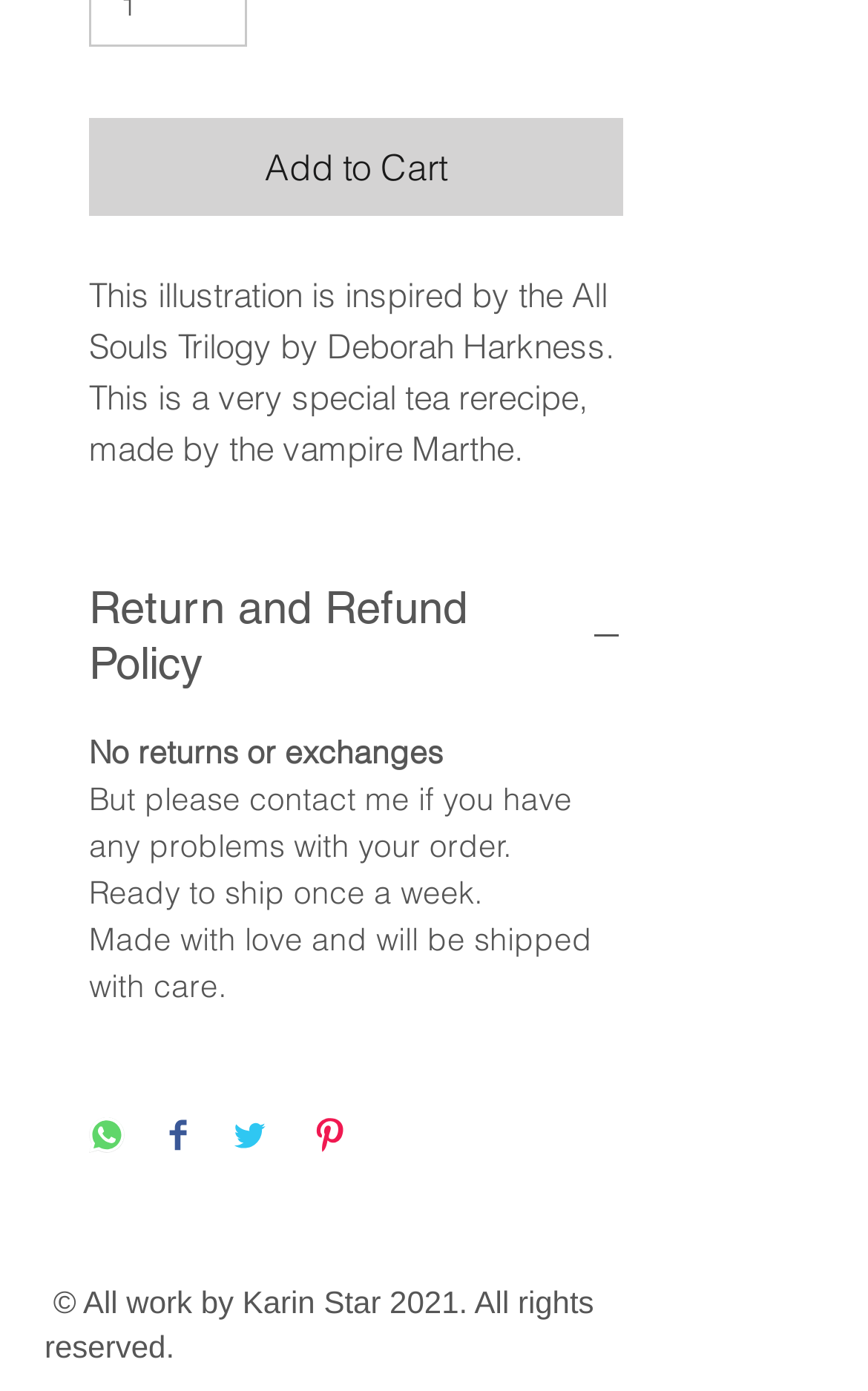Locate and provide the bounding box coordinates for the HTML element that matches this description: "aria-label="Share on WhatsApp"".

[0.103, 0.804, 0.144, 0.834]